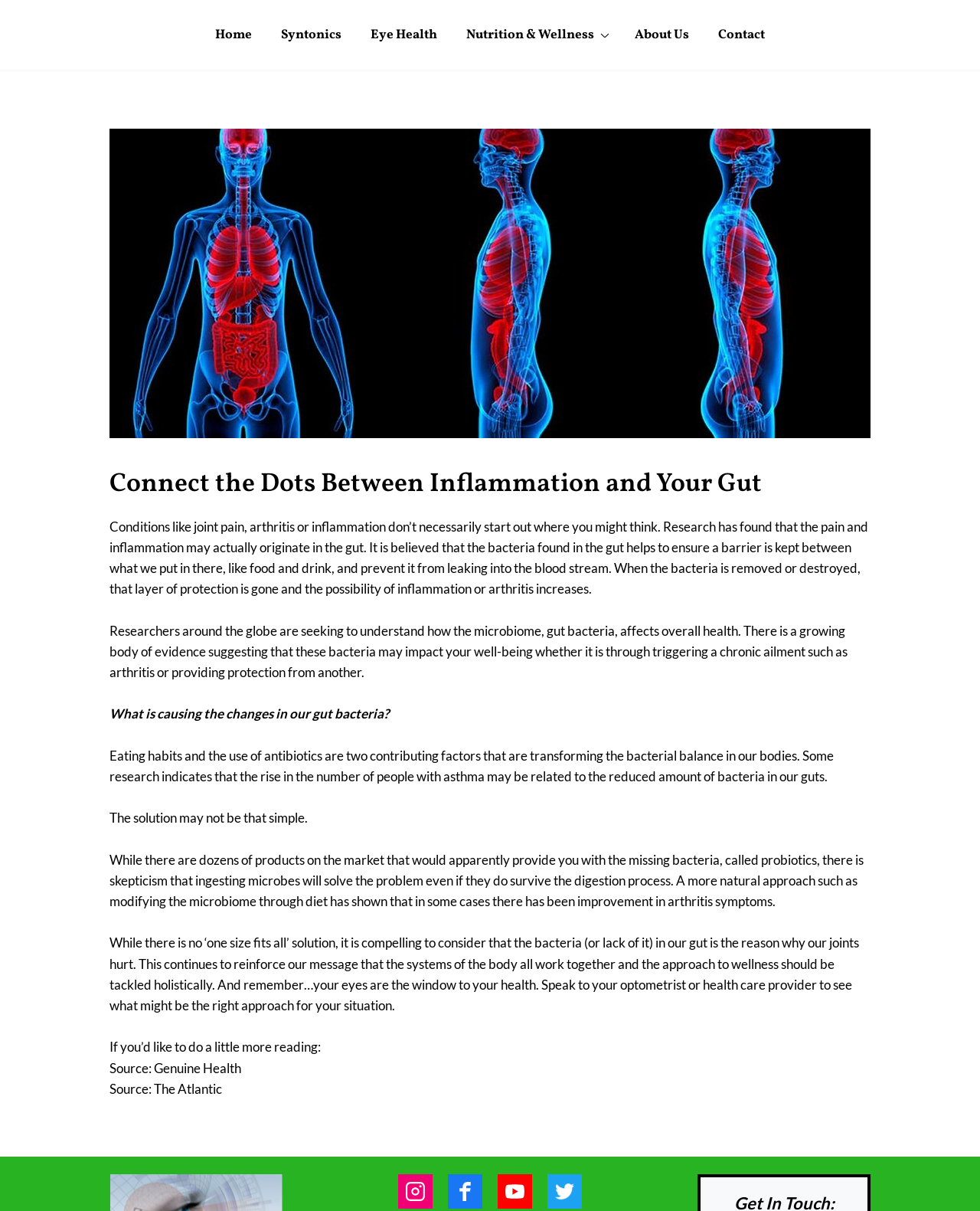What is the main topic of this webpage?
Give a detailed explanation using the information visible in the image.

The main topic of this webpage is about the connection between inflammation and gut health, as indicated by the heading 'Connect the Dots Between Inflammation and Your Gut' and the subsequent paragraphs discussing the relationship between gut bacteria and overall health.